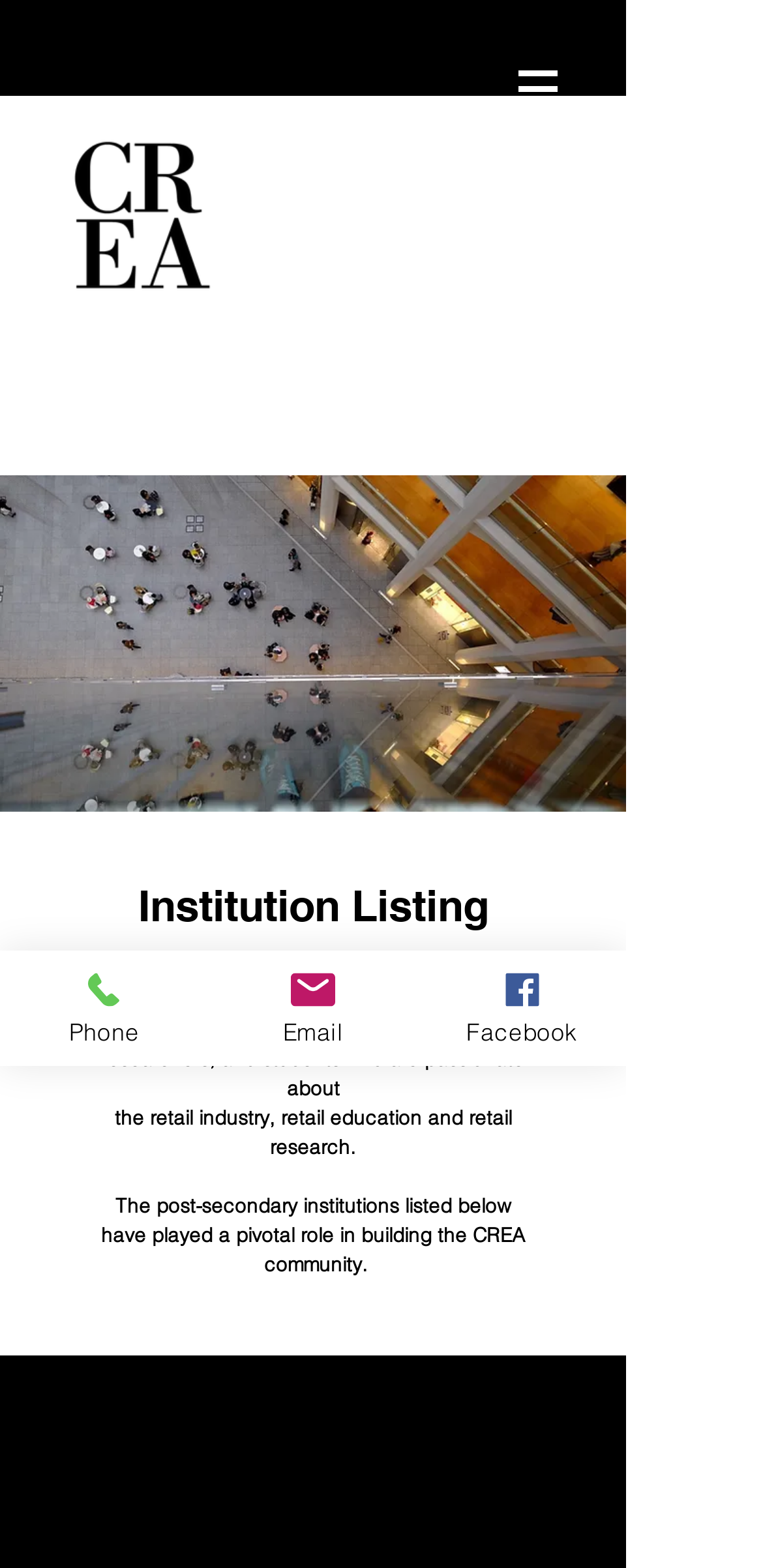What is the purpose of the post-secondary institutions?
Using the screenshot, give a one-word or short phrase answer.

Building CREA community